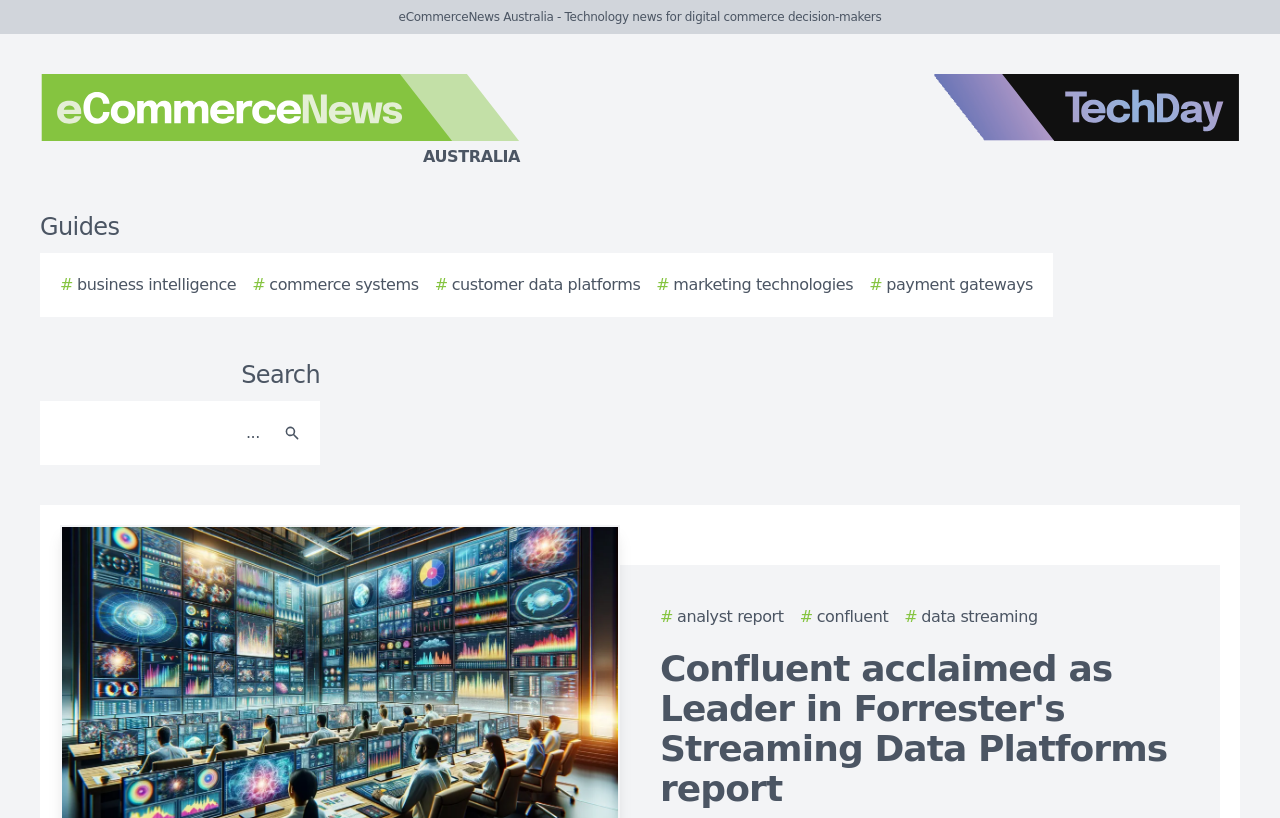Find the bounding box coordinates of the element's region that should be clicked in order to follow the given instruction: "Learn about Confluent". The coordinates should consist of four float numbers between 0 and 1, i.e., [left, top, right, bottom].

[0.625, 0.74, 0.694, 0.769]